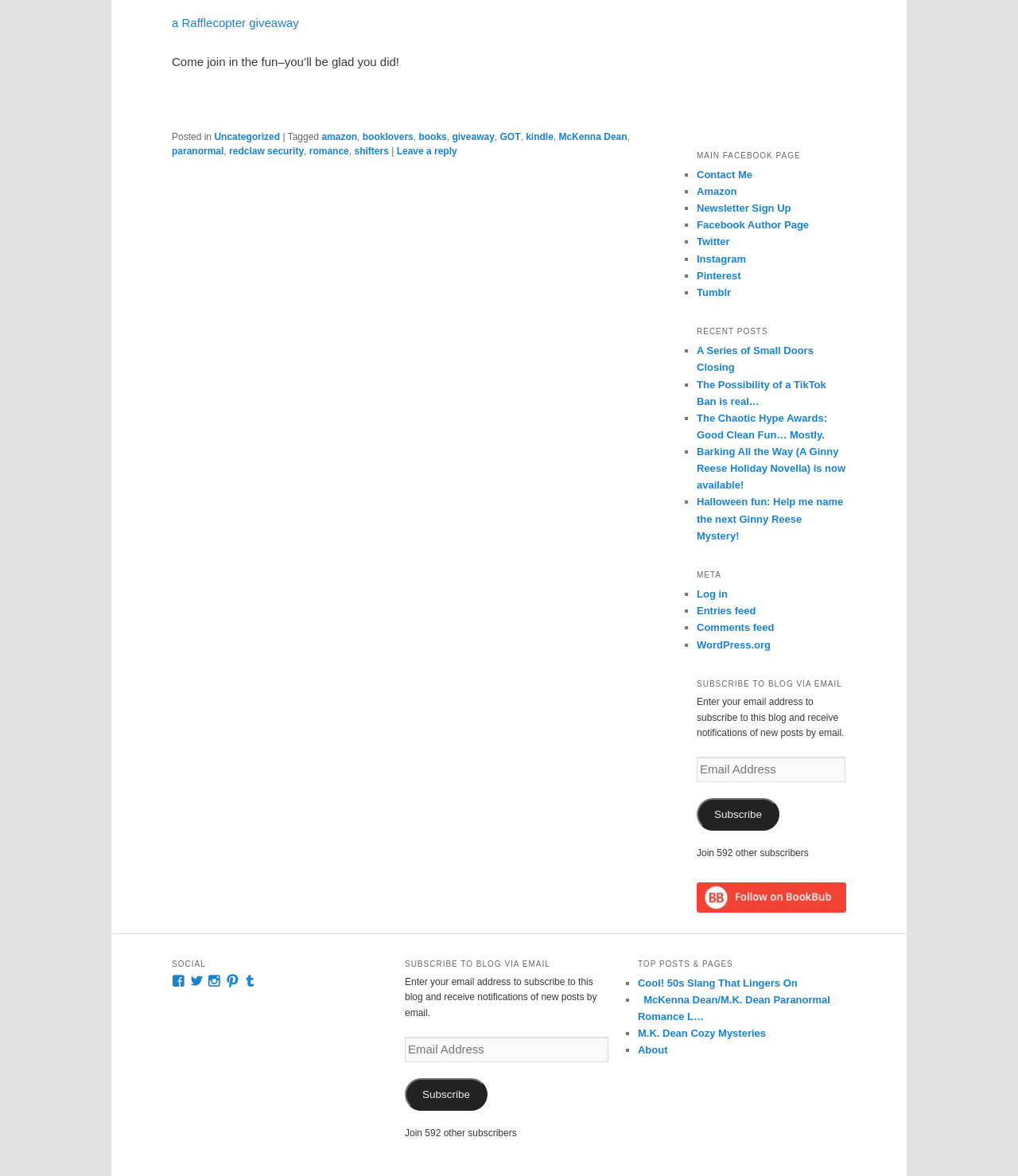Please identify the bounding box coordinates of the clickable area that will allow you to execute the instruction: "Click the 'MAIN FACEBOOK PAGE' link".

[0.684, 0.124, 0.831, 0.141]